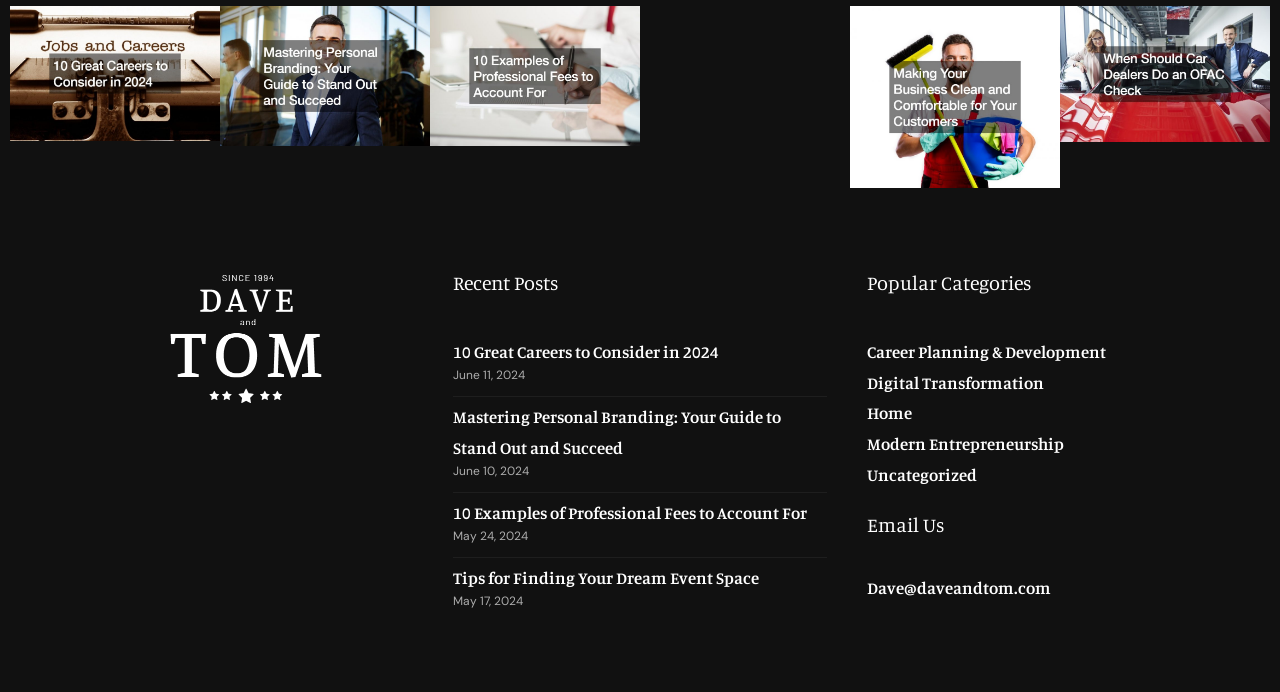Could you find the bounding box coordinates of the clickable area to complete this instruction: "View recent posts"?

[0.354, 0.388, 0.646, 0.43]